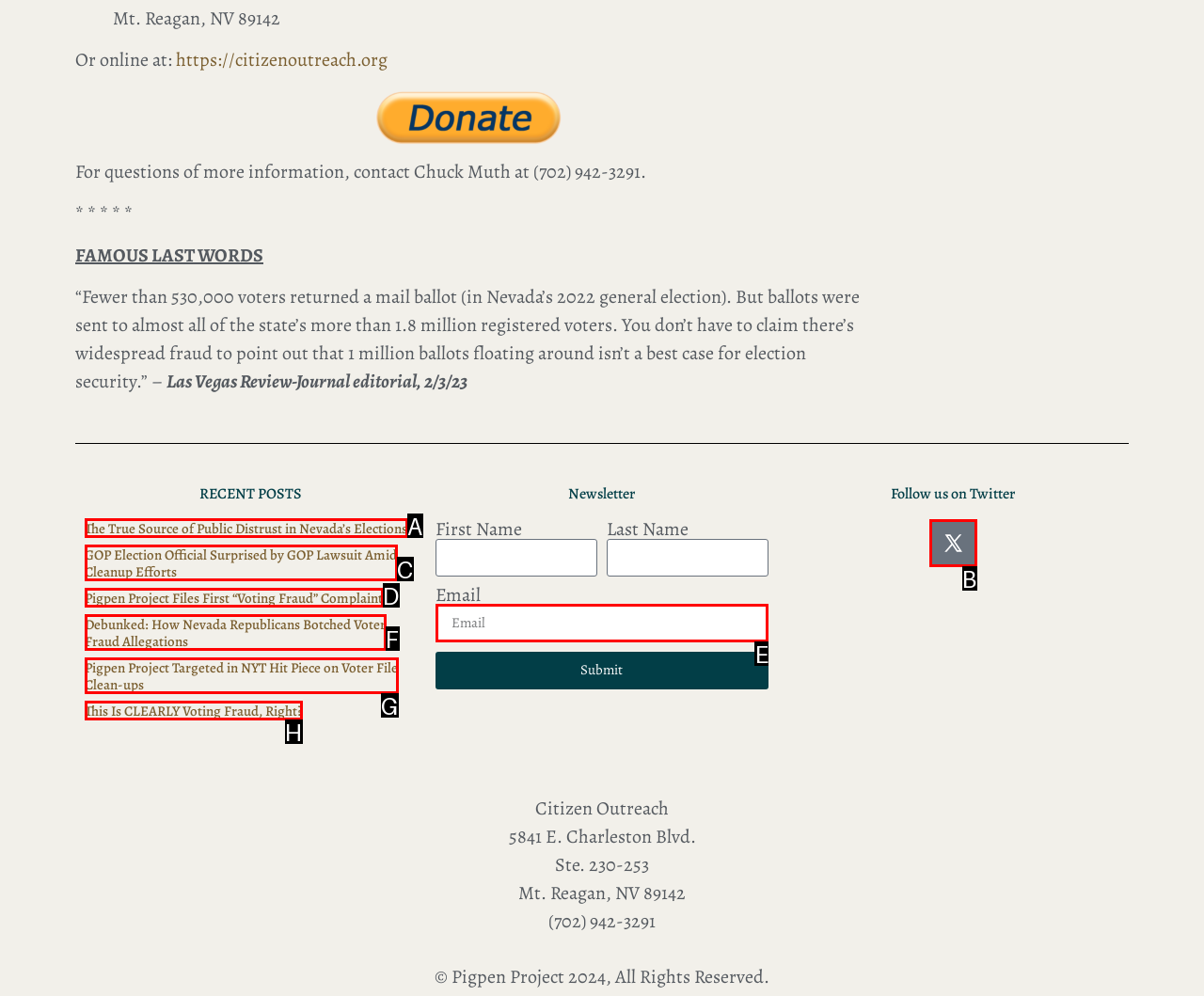Choose the HTML element that should be clicked to achieve this task: Follow Citizen Outreach on Twitter
Respond with the letter of the correct choice.

B